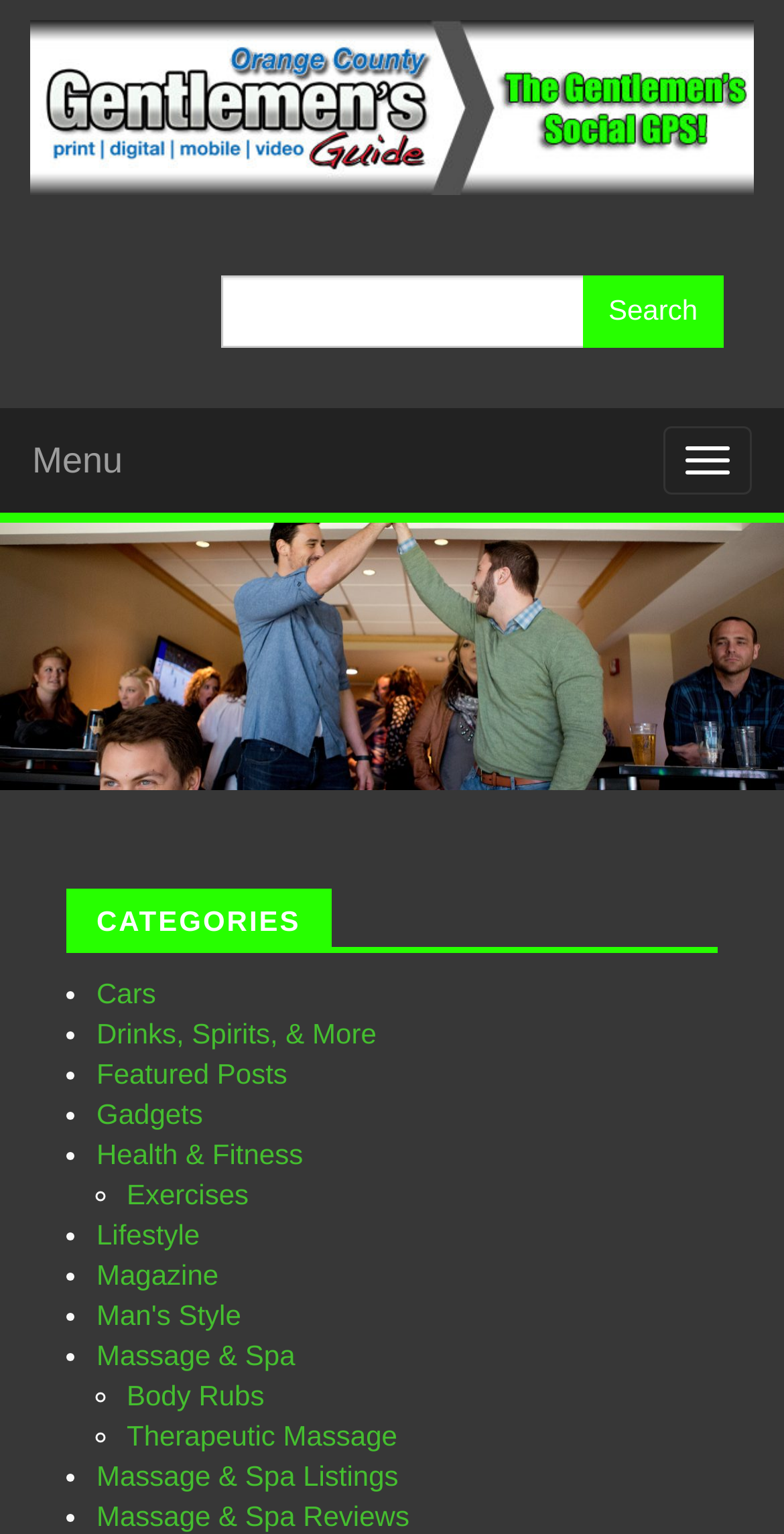Pinpoint the bounding box coordinates of the element that must be clicked to accomplish the following instruction: "Click on Search button". The coordinates should be in the format of four float numbers between 0 and 1, i.e., [left, top, right, bottom].

[0.743, 0.179, 0.923, 0.227]